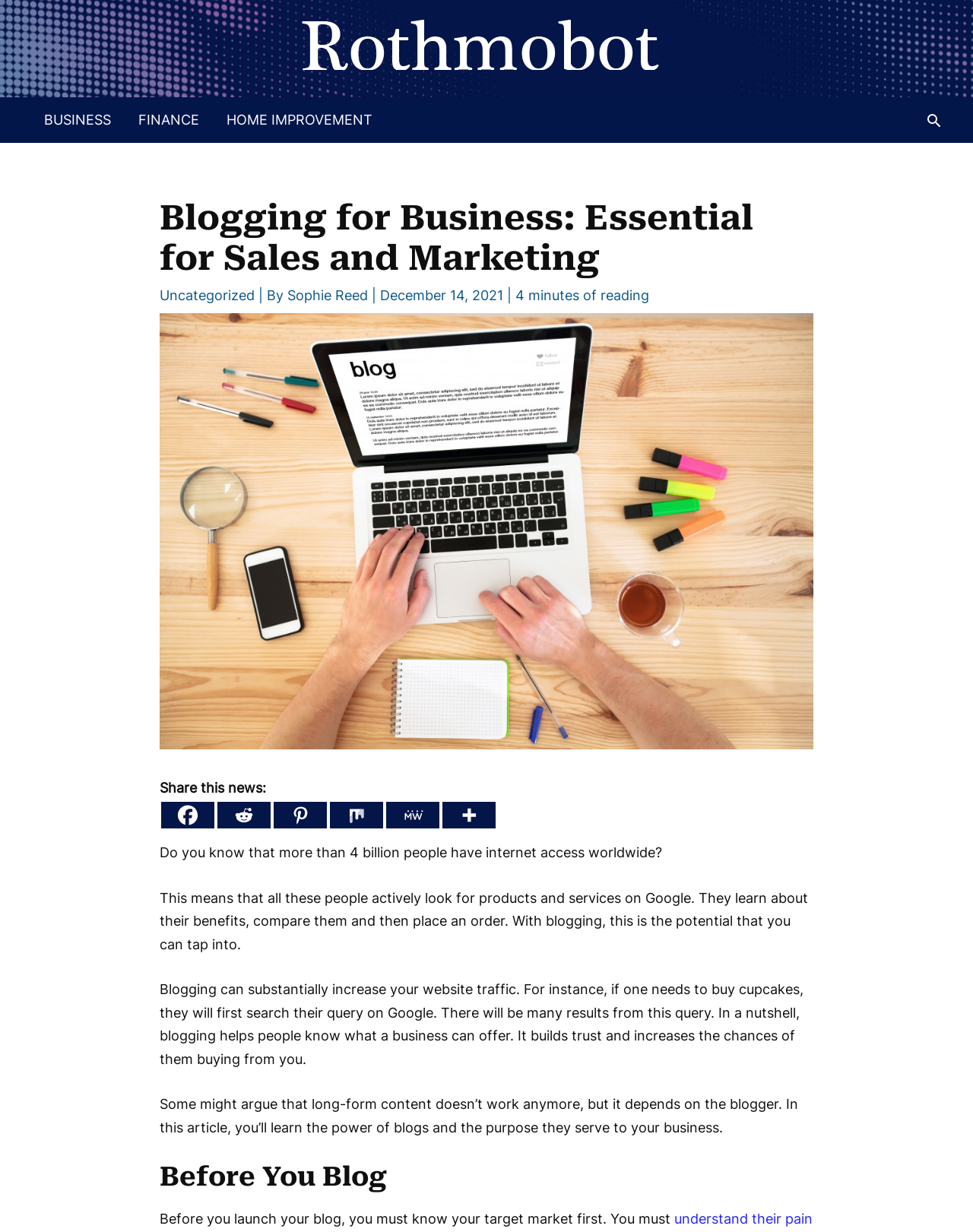Please specify the bounding box coordinates of the area that should be clicked to accomplish the following instruction: "Learn about blogging for business". The coordinates should consist of four float numbers between 0 and 1, i.e., [left, top, right, bottom].

[0.164, 0.16, 0.836, 0.226]